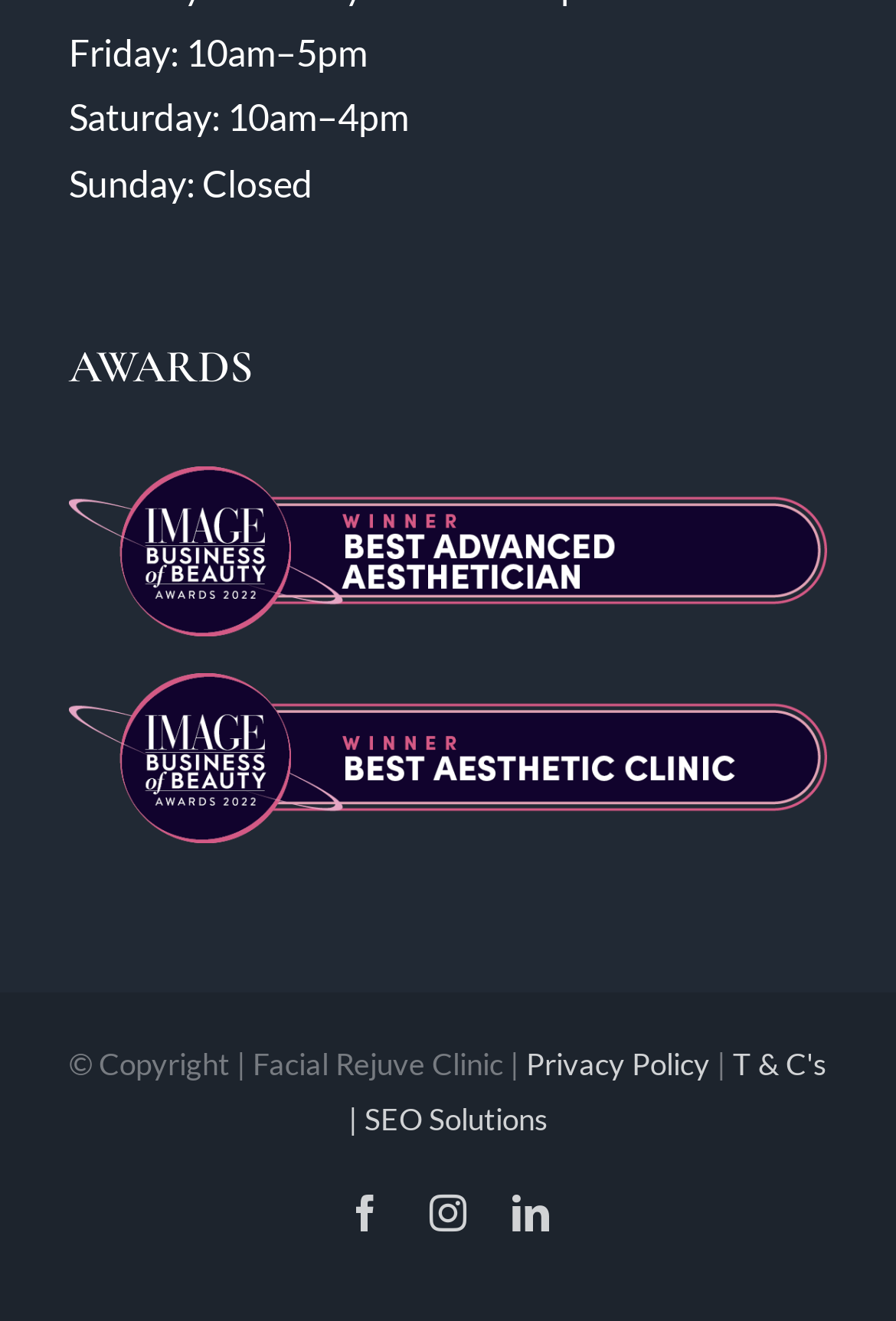What is the last link at the bottom of the page?
Answer with a single word or phrase by referring to the visual content.

SEO Solutions